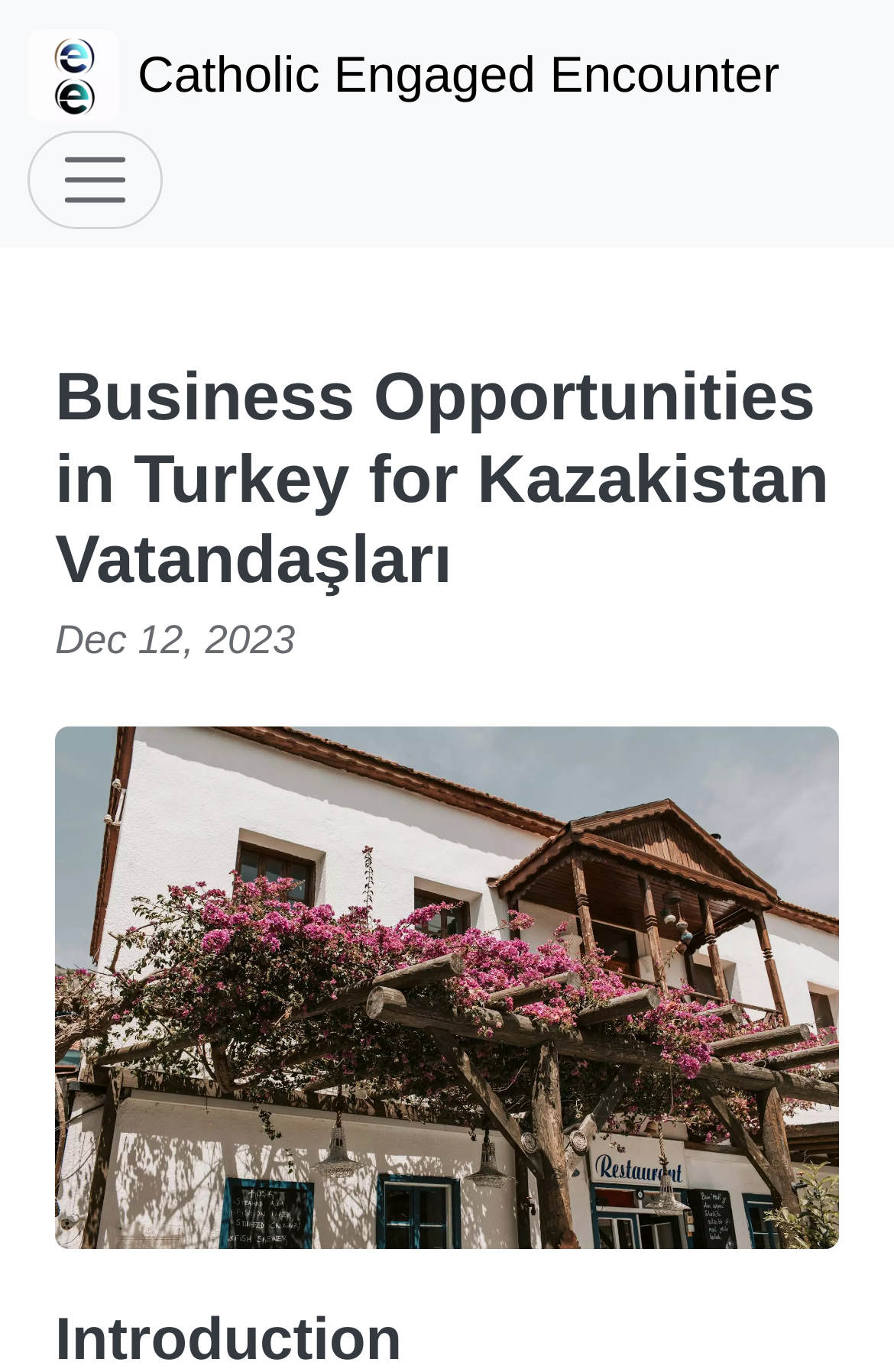Please find the bounding box for the UI element described by: "Catholic Engaged Encounter".

[0.031, 0.013, 0.872, 0.096]